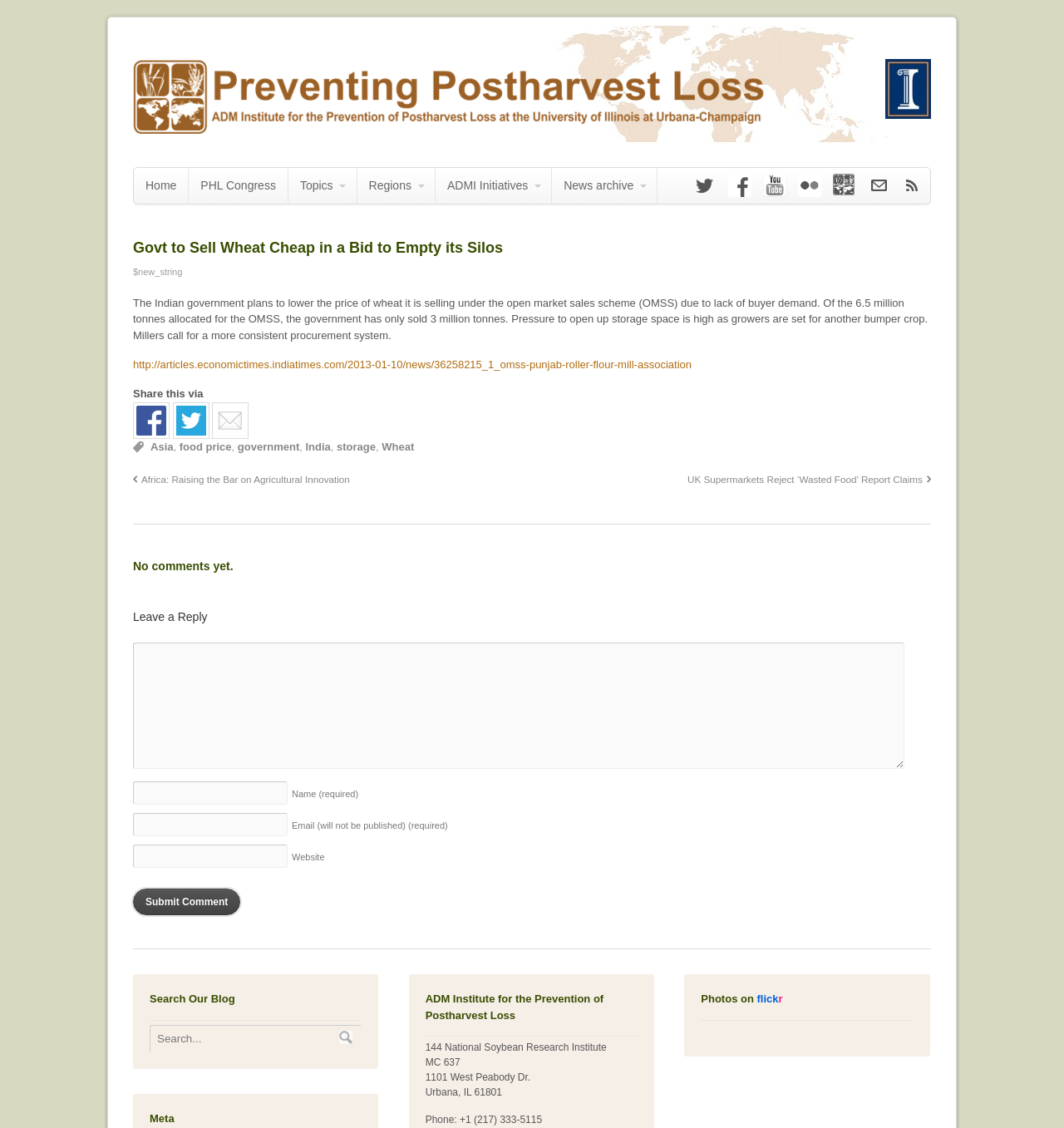Respond with a single word or short phrase to the following question: 
What is the topic of the article?

Wheat sales